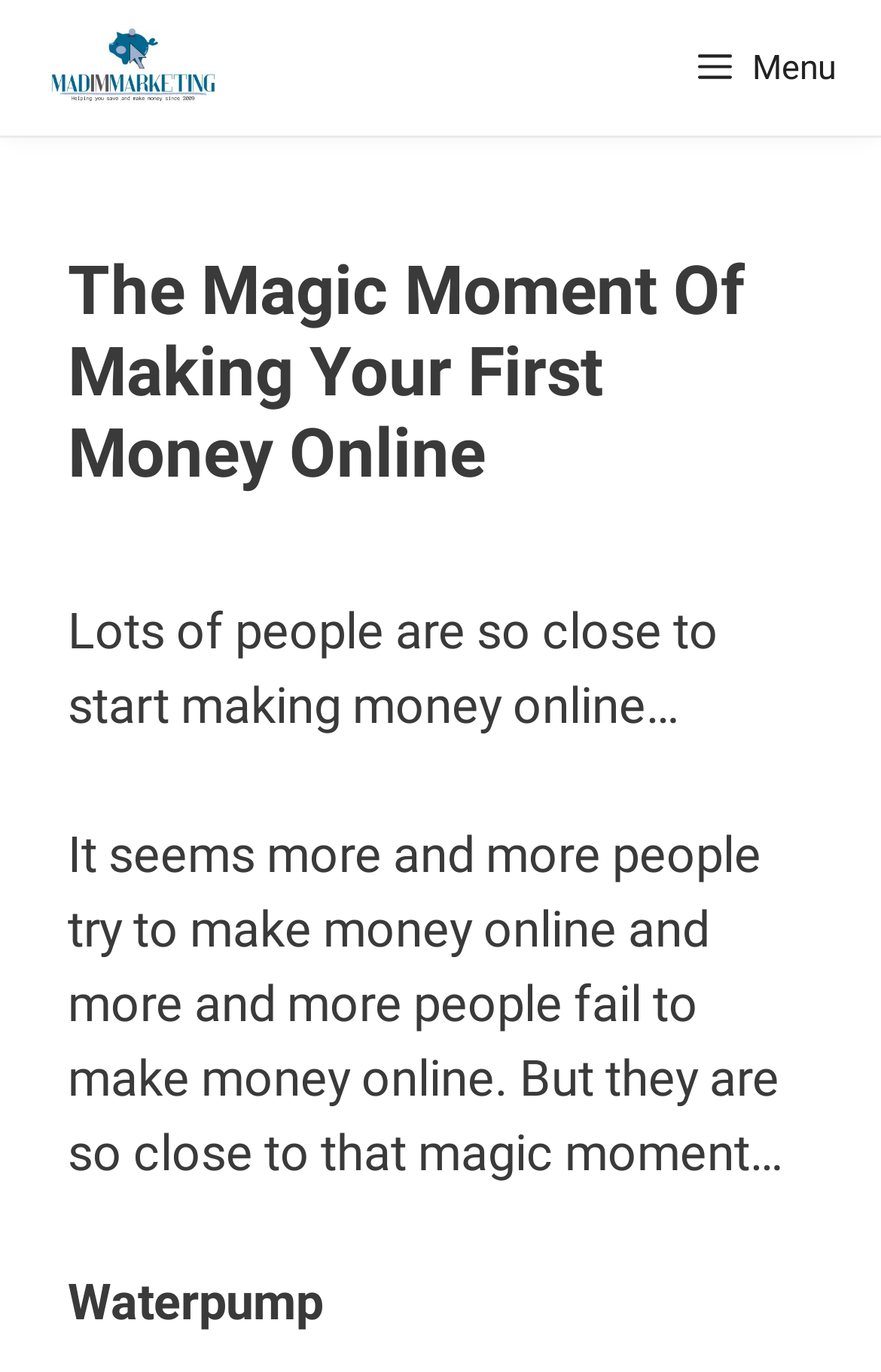Answer succinctly with a single word or phrase:
What is the text below the main heading?

Lots of people are so close...